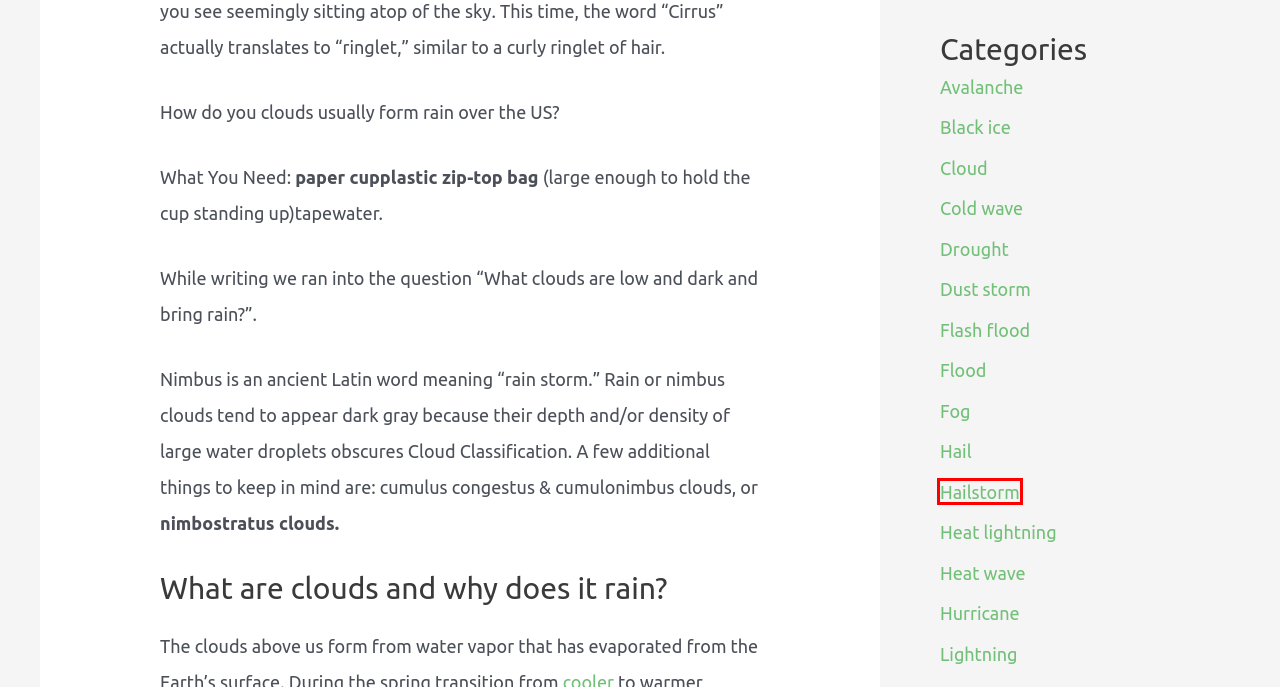Examine the screenshot of a webpage with a red rectangle bounding box. Select the most accurate webpage description that matches the new webpage after clicking the element within the bounding box. Here are the candidates:
A. Dust storm - EarthProfessor
B. Hail - EarthProfessor
C. Lightning - EarthProfessor
D. Cold wave - EarthProfessor
E. Flood - EarthProfessor
F. Hailstorm - EarthProfessor
G. Heat wave - EarthProfessor
H. Black ice - EarthProfessor

F